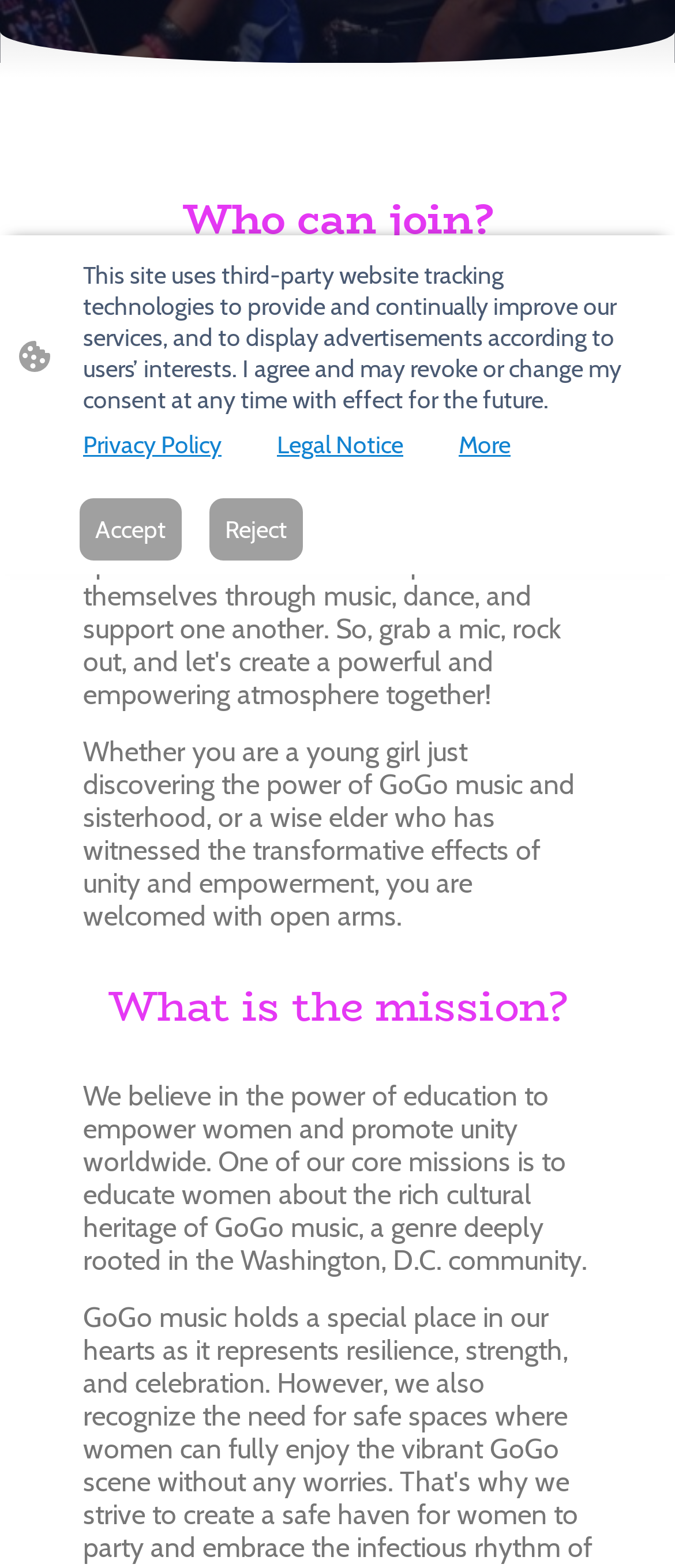Please find the bounding box for the UI element described by: "Legal Notice".

[0.41, 0.274, 0.597, 0.293]